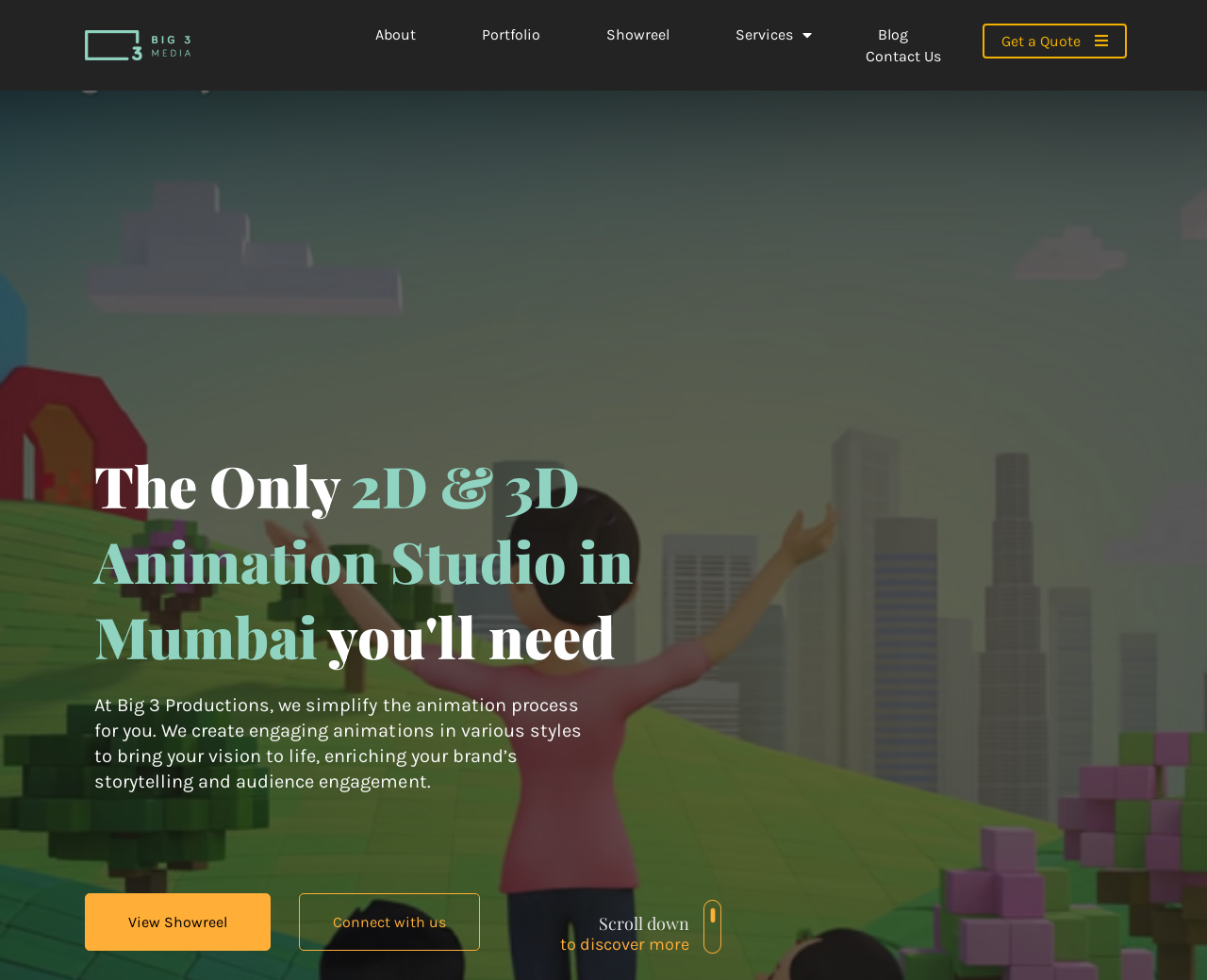Provide the bounding box coordinates of the HTML element described by the text: "Dayton Superior Bar Support Handbook". The coordinates should be in the format [left, top, right, bottom] with values between 0 and 1.

None